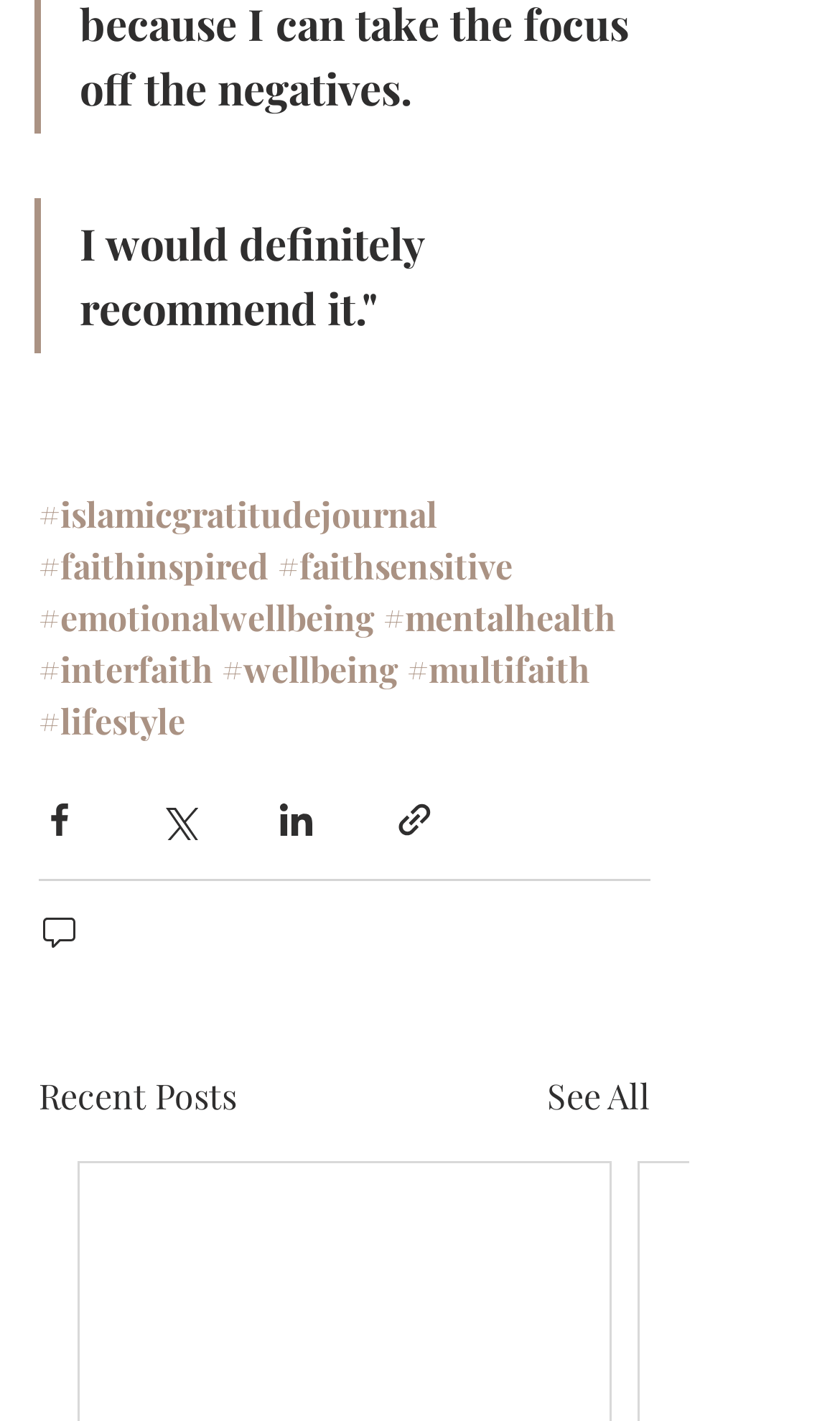Please identify the bounding box coordinates of the clickable region that I should interact with to perform the following instruction: "See all posts". The coordinates should be expressed as four float numbers between 0 and 1, i.e., [left, top, right, bottom].

[0.651, 0.754, 0.774, 0.79]